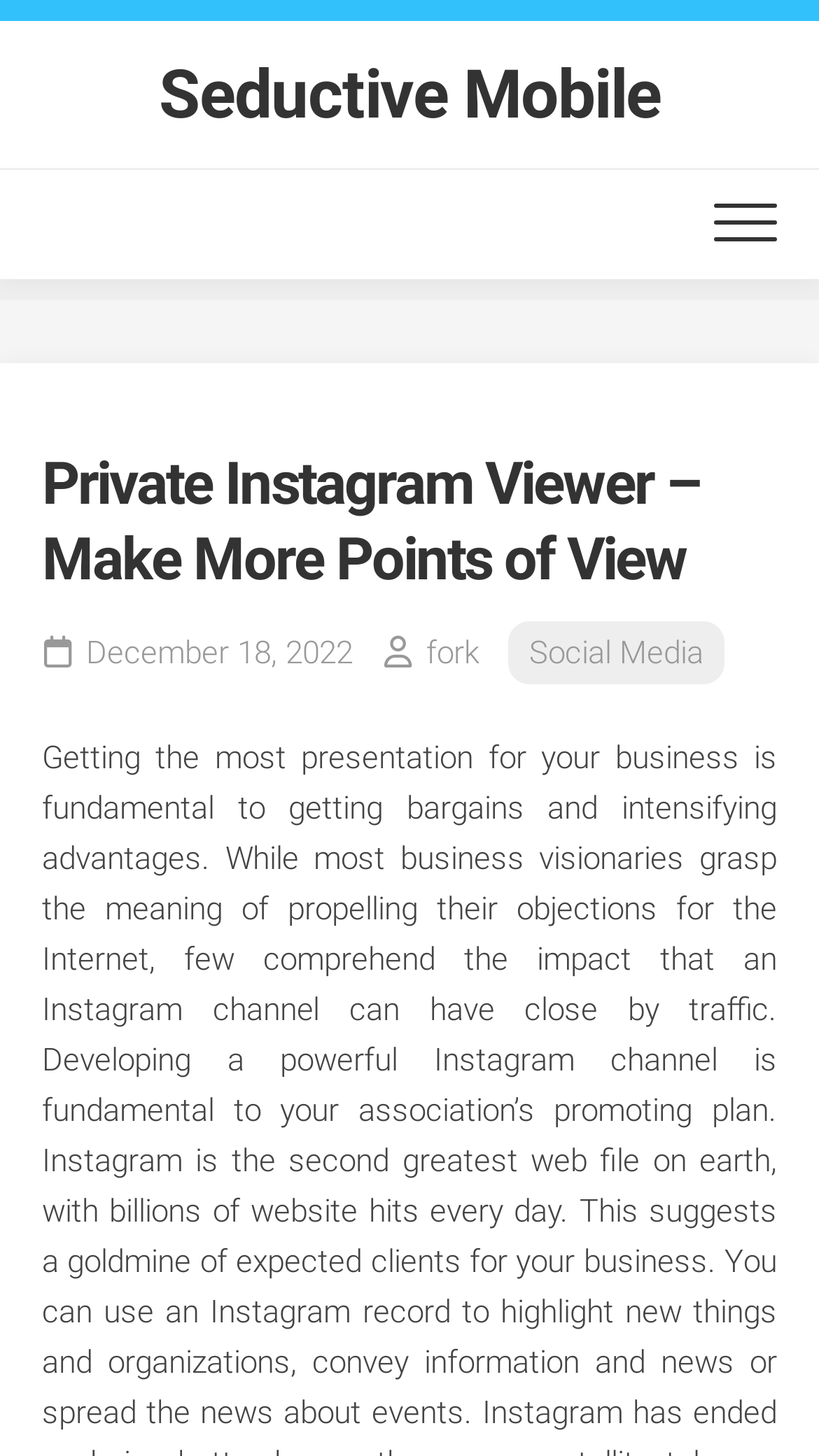What type of element is the 'fork' element?
Using the information from the image, provide a comprehensive answer to the question.

I identified the 'fork' element as a link element by looking at its properties and finding that it is a link type element.